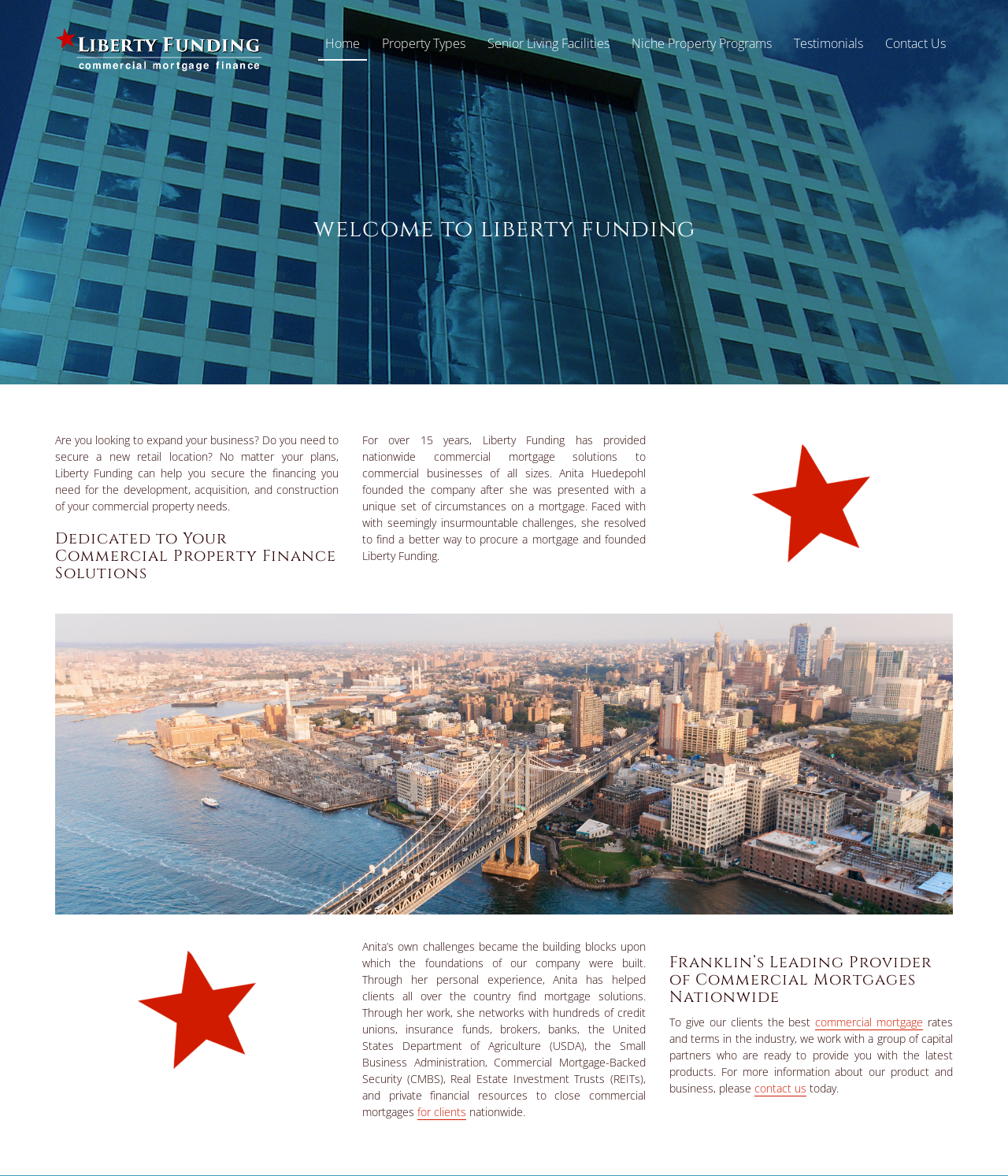Provide a brief response to the question below using one word or phrase:
What is the location of Liberty Funding?

Near Nashville TN